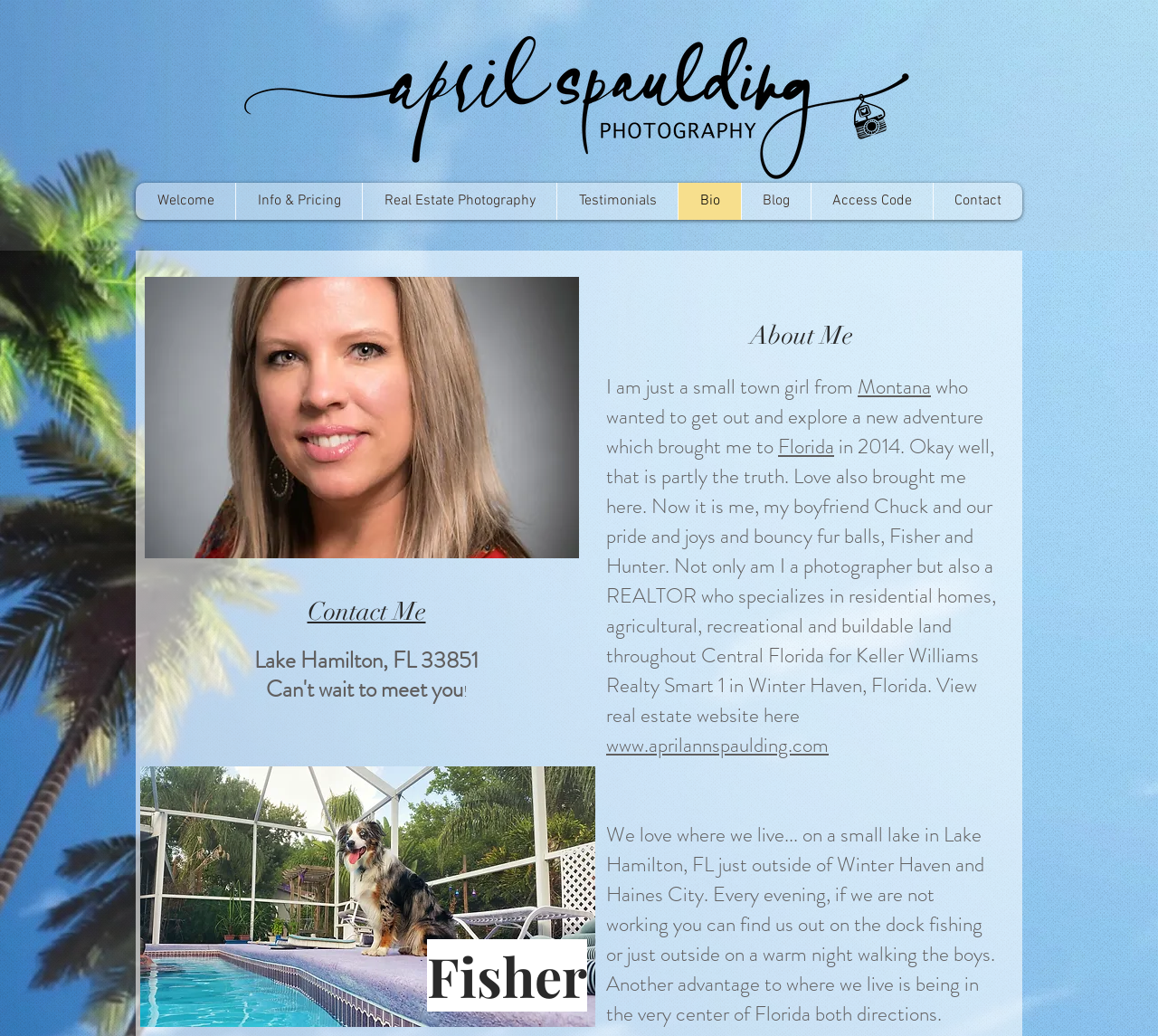Give the bounding box coordinates for the element described by: "Access Code".

[0.7, 0.176, 0.805, 0.212]